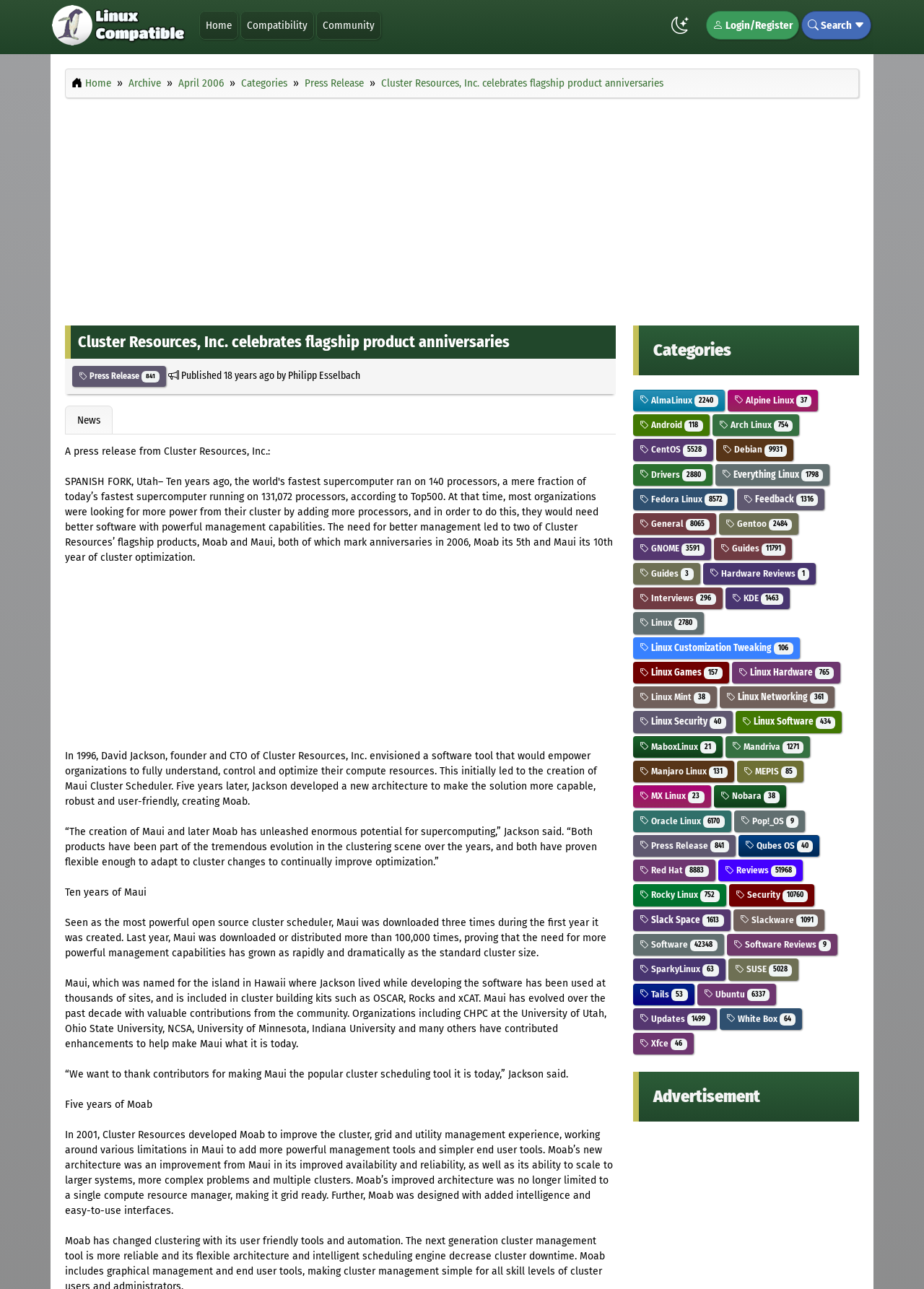Using the given element description, provide the bounding box coordinates (top-left x, top-left y, bottom-right x, bottom-right y) for the corresponding UI element in the screenshot: Linux Security 40

[0.692, 0.556, 0.786, 0.564]